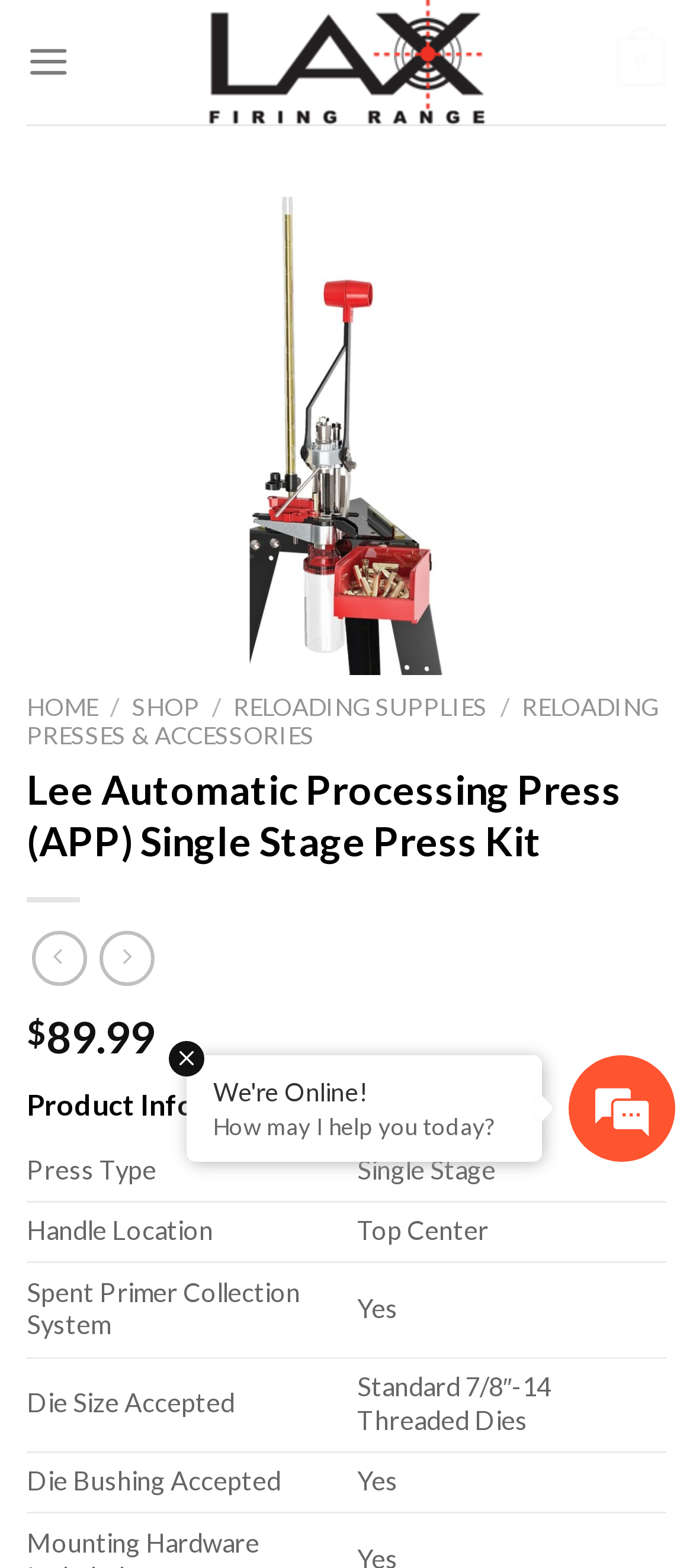Locate the bounding box of the UI element described in the following text: "Reloading Supplies".

[0.337, 0.441, 0.704, 0.46]